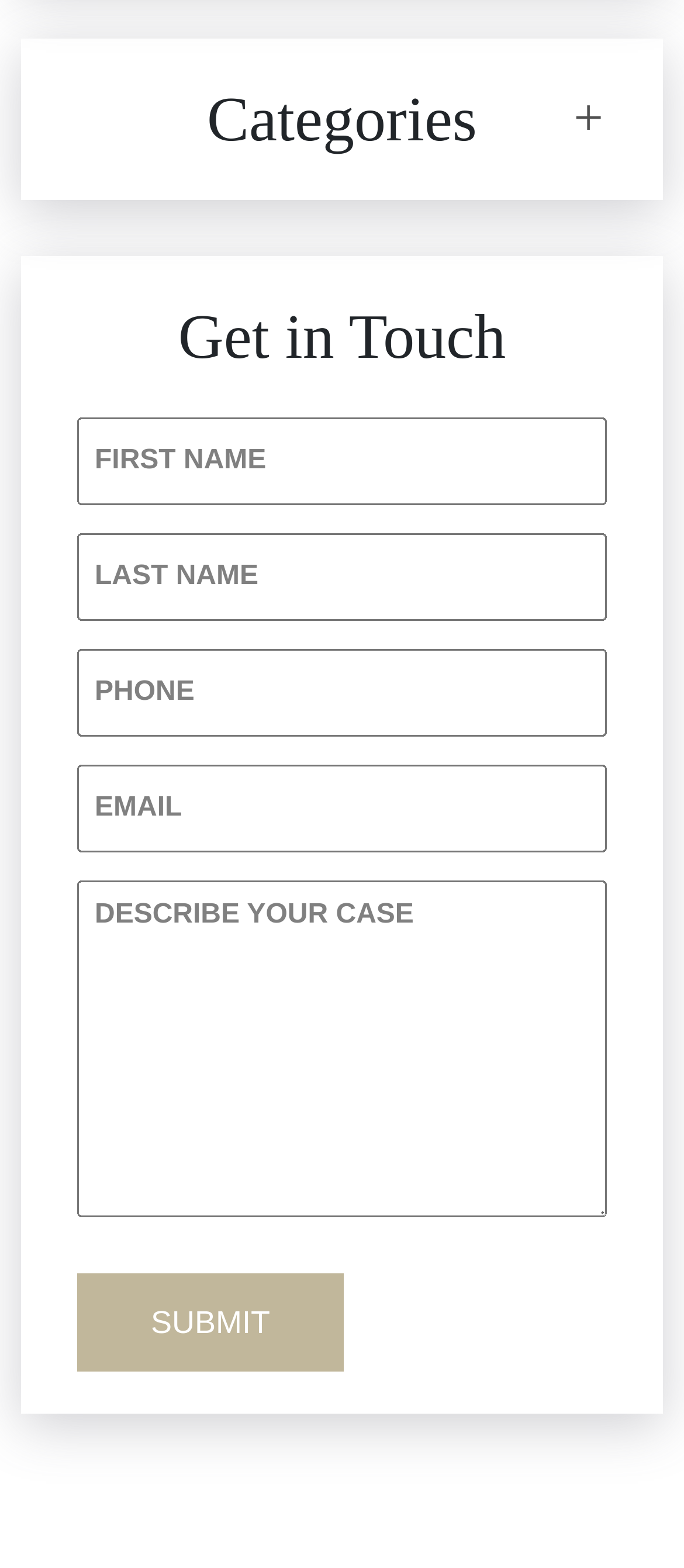Please answer the following query using a single word or phrase: 
How many links are there in the categories section?

17